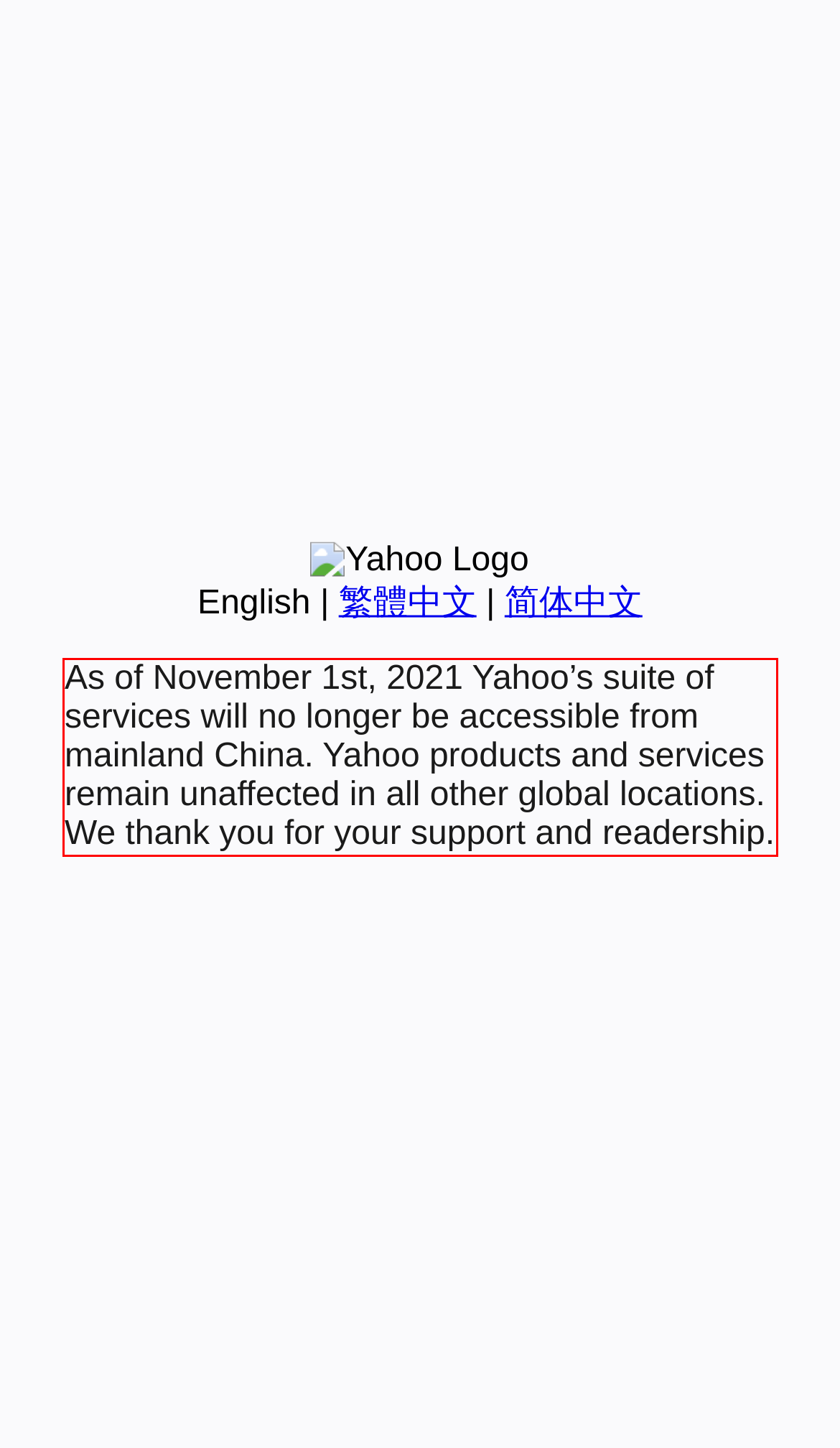You have a screenshot of a webpage with a red bounding box. Identify and extract the text content located inside the red bounding box.

As of November 1st, 2021 Yahoo’s suite of services will no longer be accessible from mainland China. Yahoo products and services remain unaffected in all other global locations. We thank you for your support and readership.